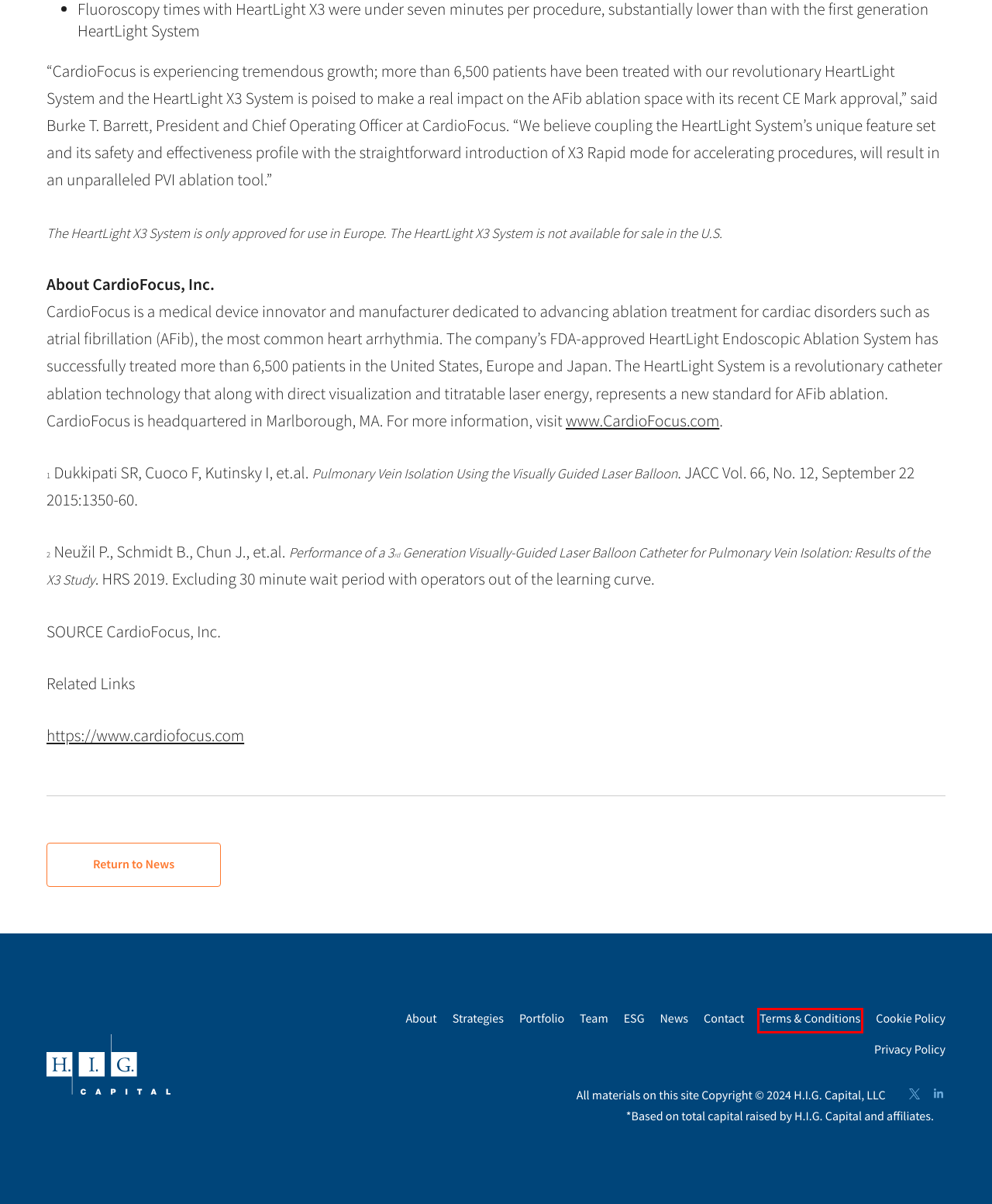Assess the screenshot of a webpage with a red bounding box and determine which webpage description most accurately matches the new page after clicking the element within the red box. Here are the options:
A. Team - H.I.G. Capital - Global Alternative Assets Investment Firm
B. ESG - H.I.G. Capital - Global Alternative Assets Investment Firm
C. Portfolio Archive - H.I.G. Capital - Global Alternative Assets Investment Firm
D. About - H.I.G. Capital - Global Alternative Assets Investment Firm
E. Contact - H.I.G. Capital - Global Alternative Assets Investment Firm
F. Terms & Conditions - H.I.G. Capital - Global Alternative Assets Investment Firm
G. Cookie Policy - H.I.G. Capital - Global Alternative Assets Investment Firm
H. CardioFocus

F